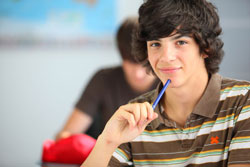Generate a detailed caption that encompasses all aspects of the image.

A young male student is captured in a classroom setting, looking directly at the camera with a thoughtful expression. He has curly, dark hair and holds a blue pen to his lips, suggesting he is deep in thought or pondering a question. He is wearing a brown and beige striped polo shirt adorned with a small logo on the chest. In the background, another student can be seen slightly blurred, adding to the academic atmosphere. This image supports an article focused on the personal growth and changes experienced by freshmen during their time in college, particularly how they navigate responsibilities and independence in their academic journey. The setting emphasizes a blend of focus and introspection typical of transitioning into higher education.